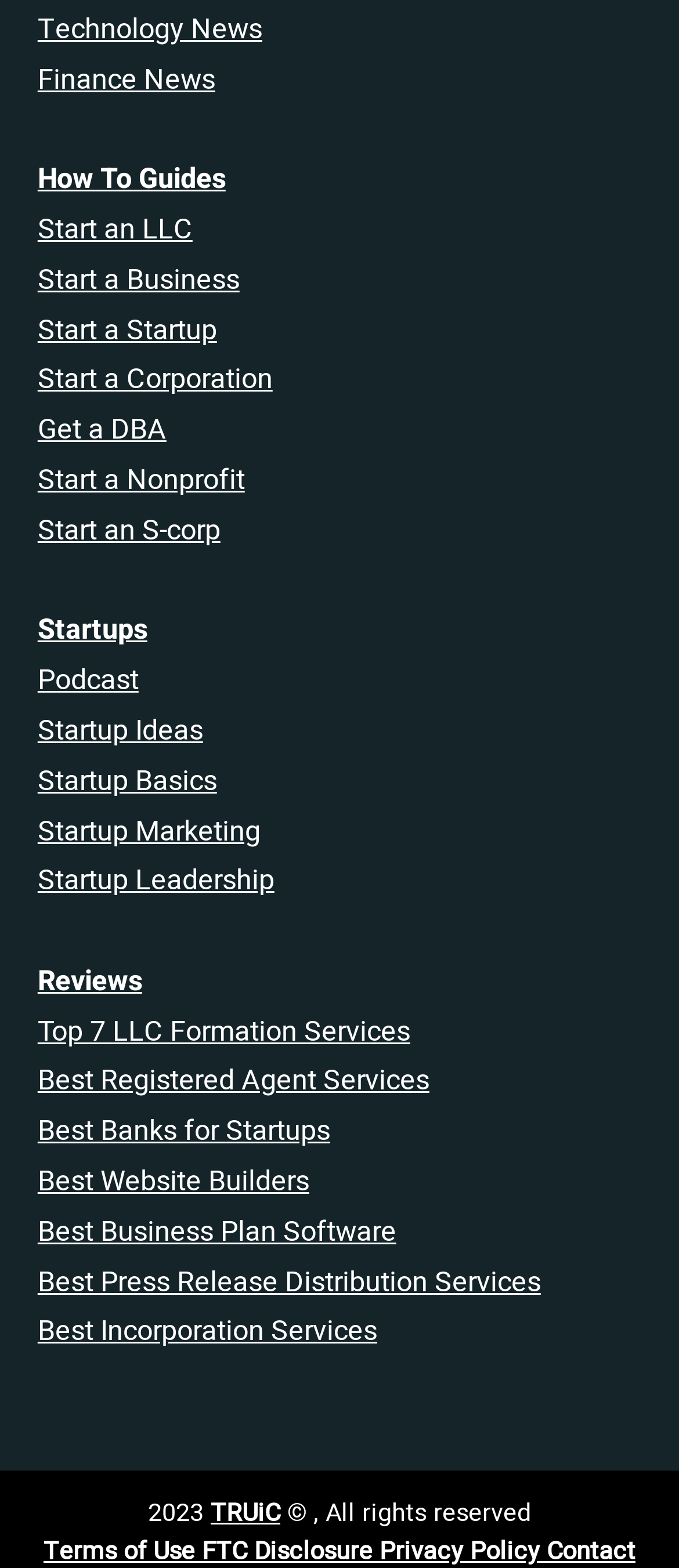Indicate the bounding box coordinates of the element that needs to be clicked to satisfy the following instruction: "Click the logo". The coordinates should be four float numbers between 0 and 1, i.e., [left, top, right, bottom].

None